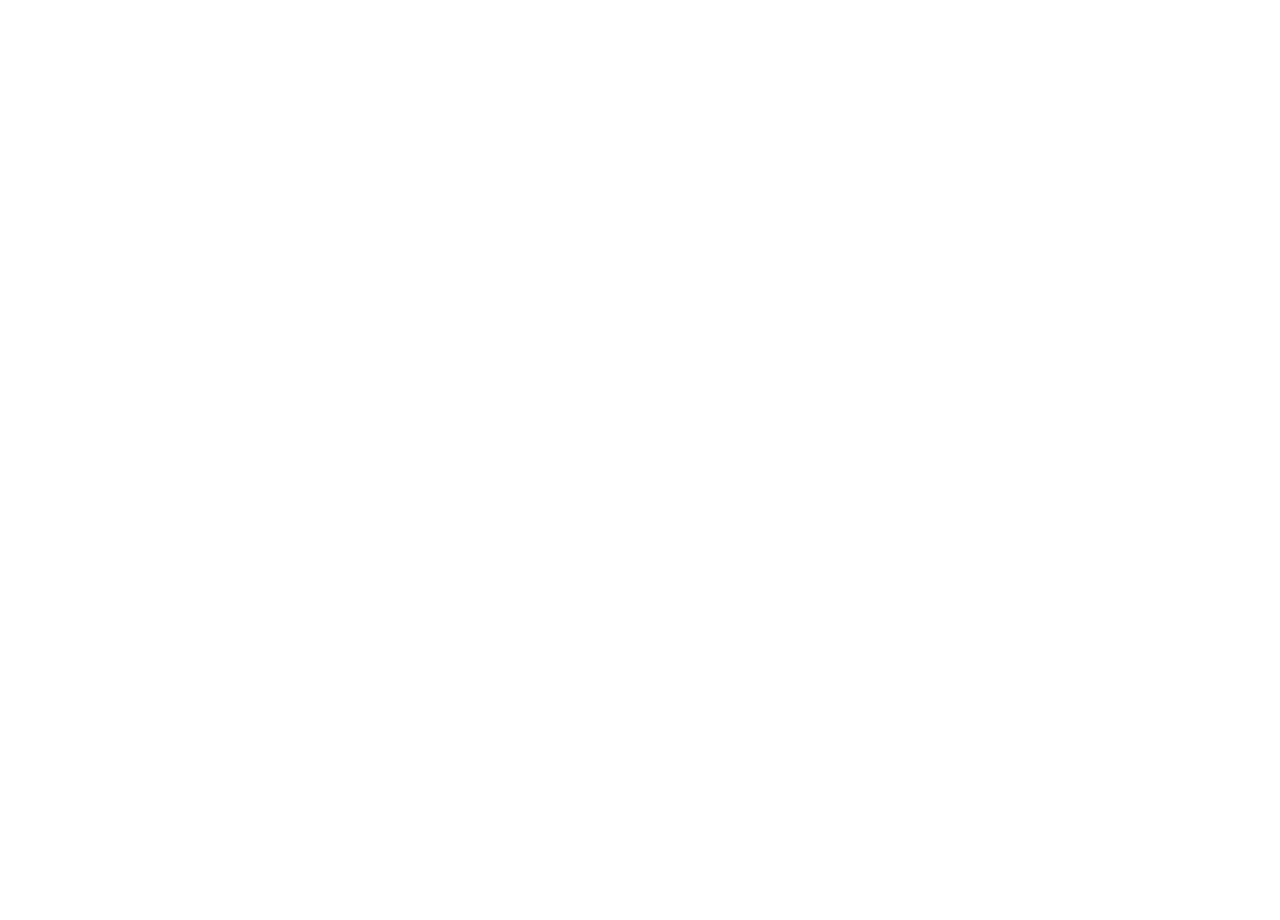What is the date of the article?
Look at the screenshot and give a one-word or phrase answer.

12, November, 2018